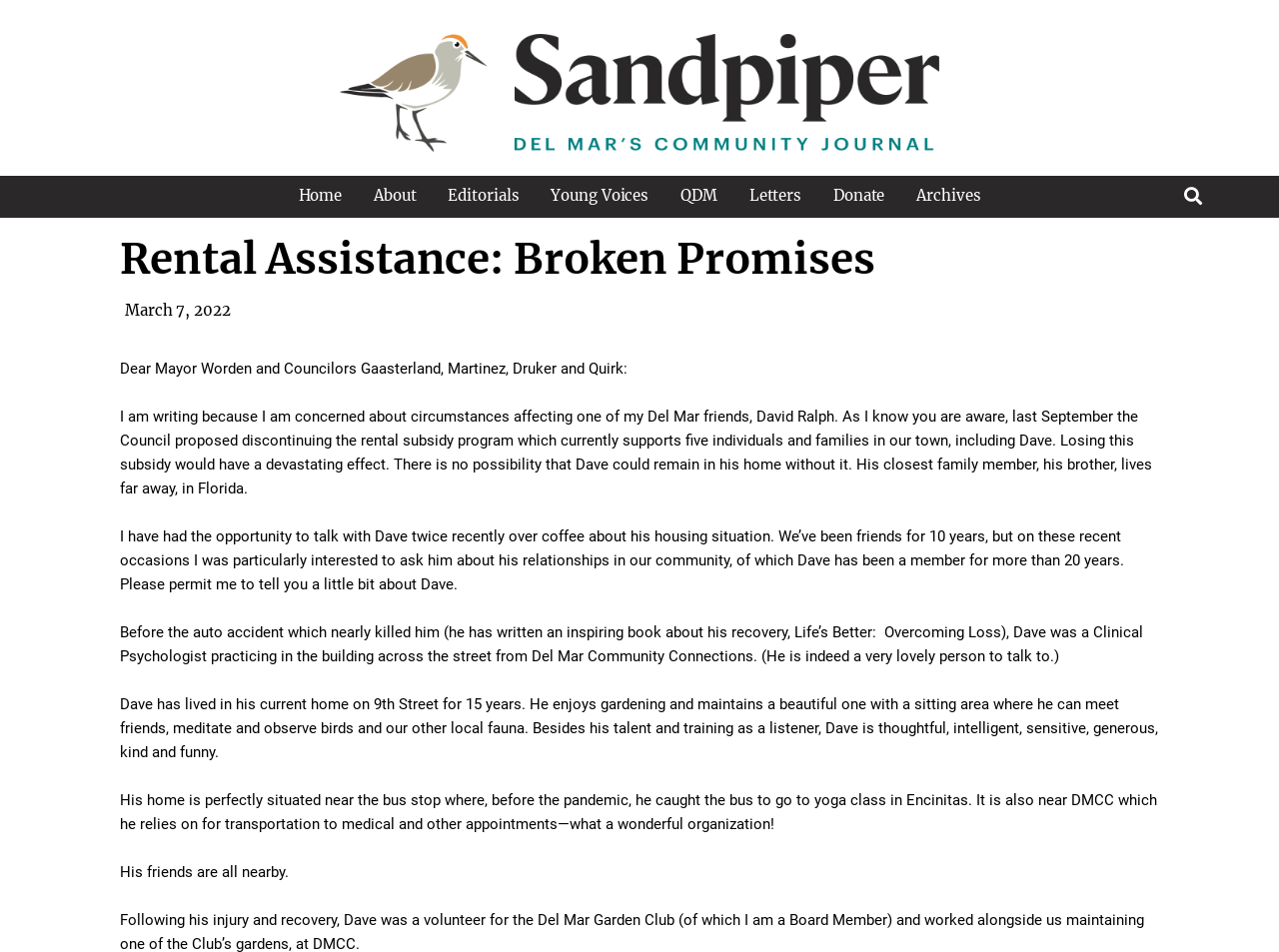Explain in detail what you observe on this webpage.

The webpage appears to be an editorial or opinion piece titled "Rental Assistance: Broken Promises" from The Sandpiper. At the top, there is a navigation menu with links to various sections of the website, including "Home", "About", "Editorials", "Young Voices", "QDM", "Letters", "Donate", and "Archives". 

Below the navigation menu, there is a heading with the title of the article, followed by a timestamp indicating that it was published on March 7, 2022. The main content of the article is a letter addressed to the Mayor and Councilors of Del Mar, expressing concern about the potential discontinuation of a rental subsidy program that supports five individuals and families in the town, including a friend of the author named David Ralph. 

The letter describes David's situation and his connections to the community, including his work as a Clinical Psychologist, his hobbies, and his reliance on local organizations for transportation and appointments. The author is advocating for the continuation of the rental subsidy program, highlighting the devastating effect its discontinuation would have on David and others like him.